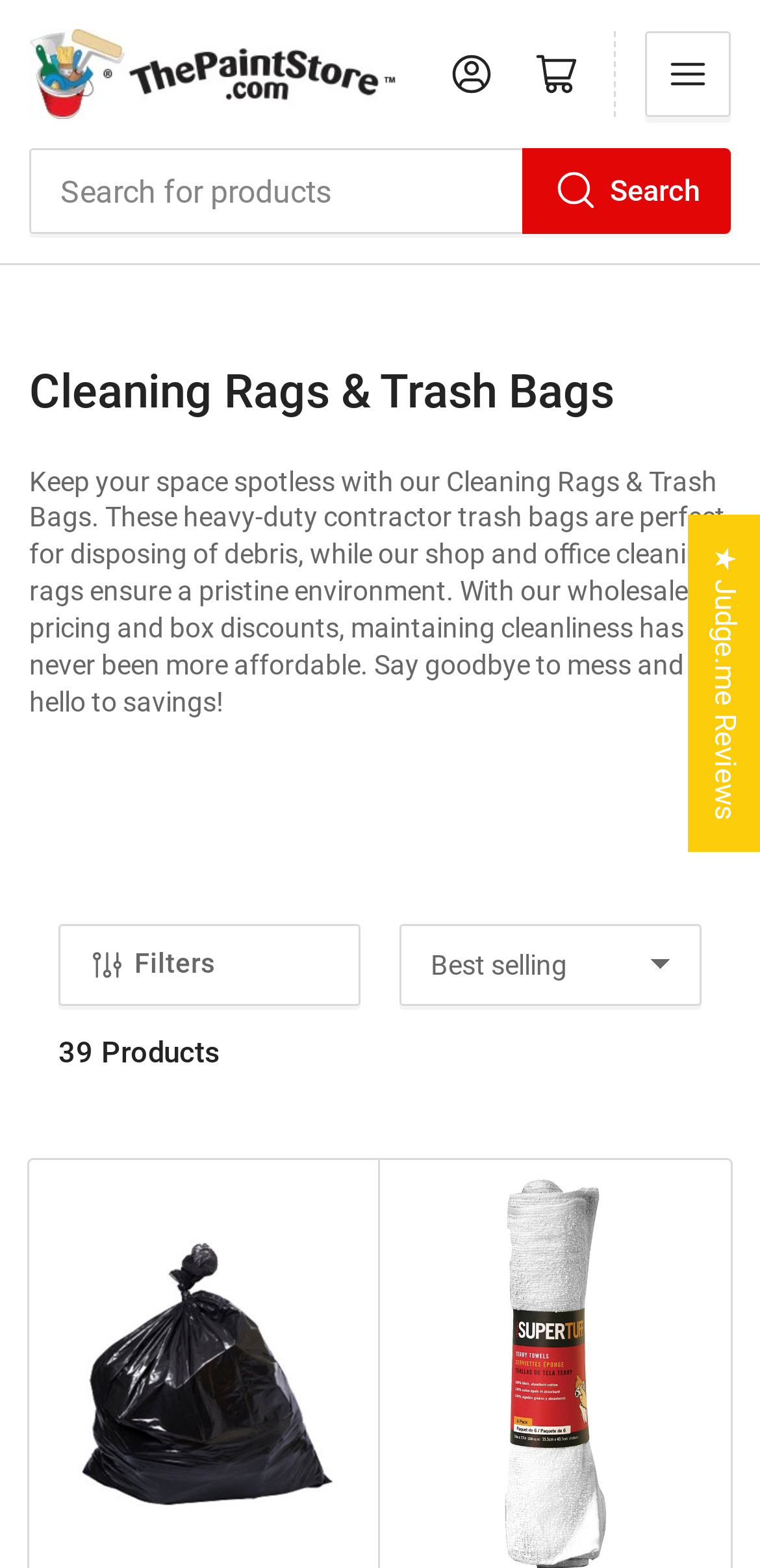What is the function of the 'Search' button?
Answer the question in as much detail as possible.

The 'Search' button is located next to the search input field and has an image of a magnifying glass. Its function is to allow users to search for specific products by entering keywords or phrases.